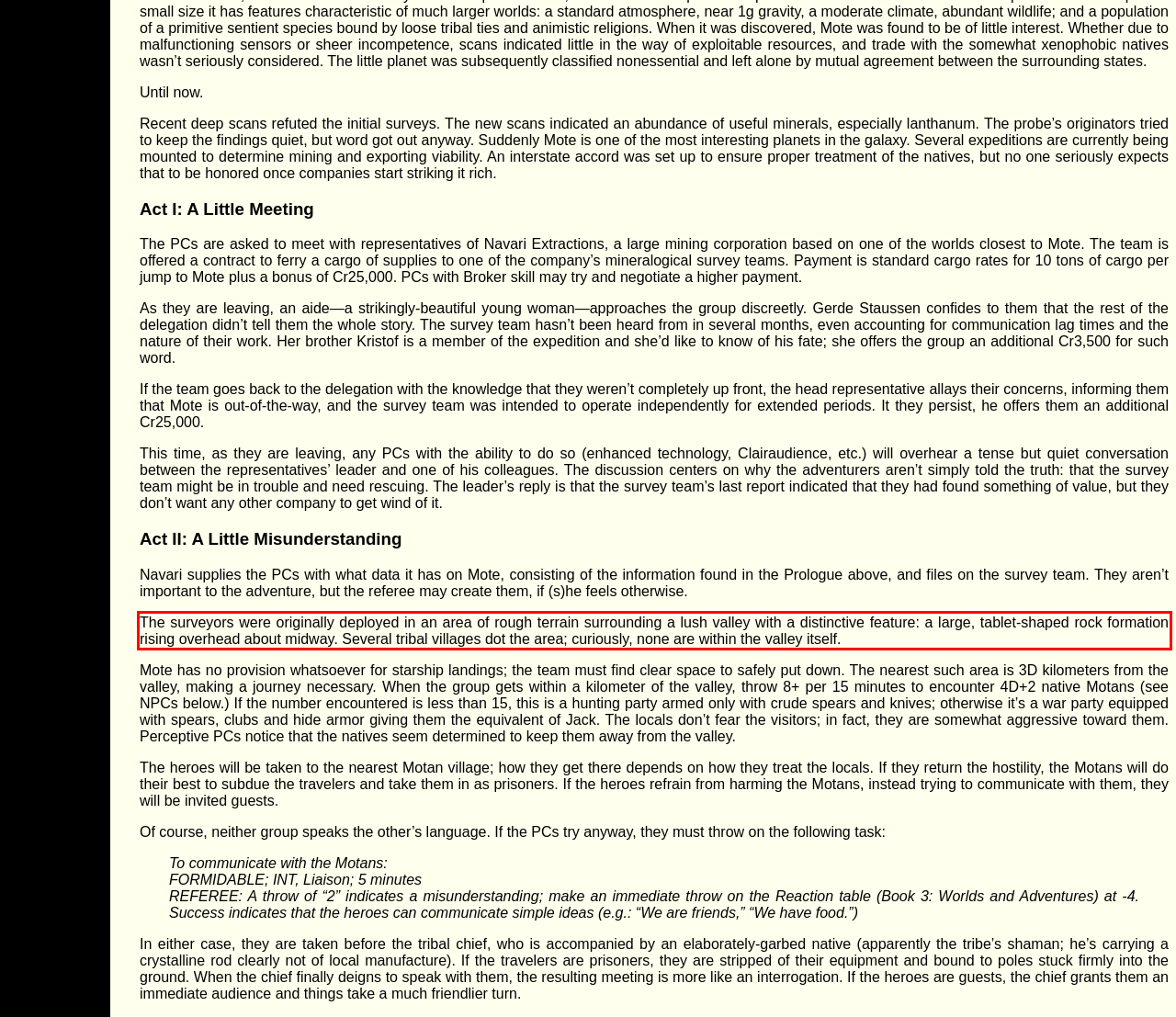Please examine the webpage screenshot containing a red bounding box and use OCR to recognize and output the text inside the red bounding box.

The surveyors were originally deployed in an area of rough terrain surrounding a lush valley with a distinctive feature: a large, tablet-shaped rock formation rising overhead about midway. Several tribal villages dot the area; curiously, none are within the valley itself.